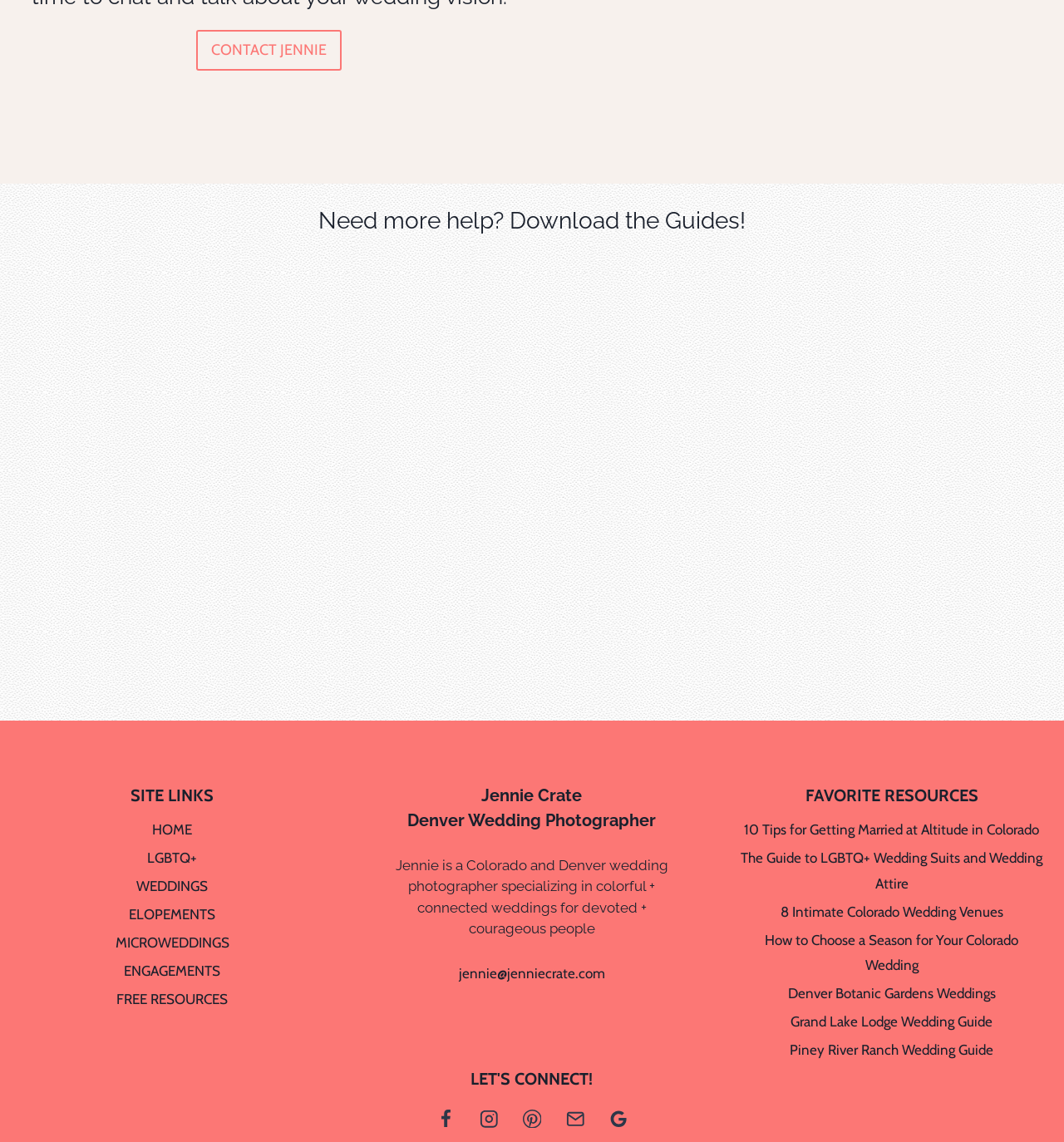Pinpoint the bounding box coordinates of the element you need to click to execute the following instruction: "Visit the HOME page". The bounding box should be represented by four float numbers between 0 and 1, in the format [left, top, right, bottom].

[0.019, 0.714, 0.305, 0.739]